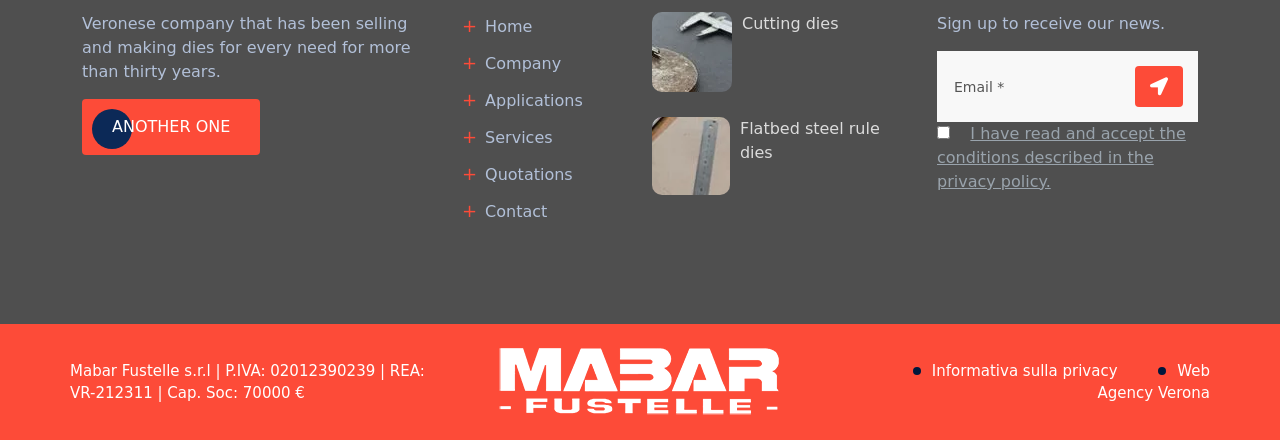Pinpoint the bounding box coordinates of the clickable element to carry out the following instruction: "Enter email address."

[0.732, 0.117, 0.936, 0.277]